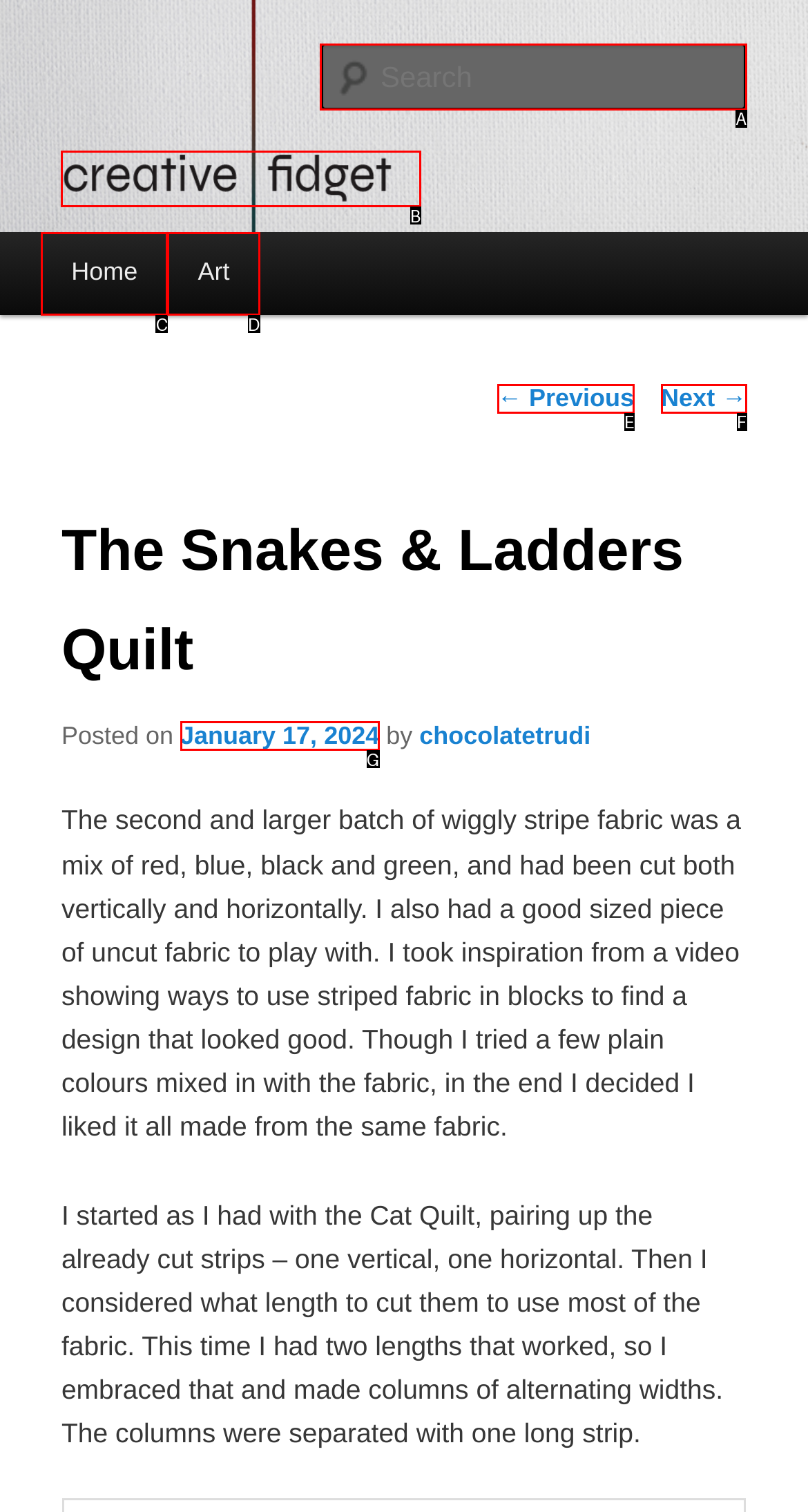Select the letter that corresponds to the description: parent_node: Search name="s" placeholder="Search". Provide your answer using the option's letter.

A